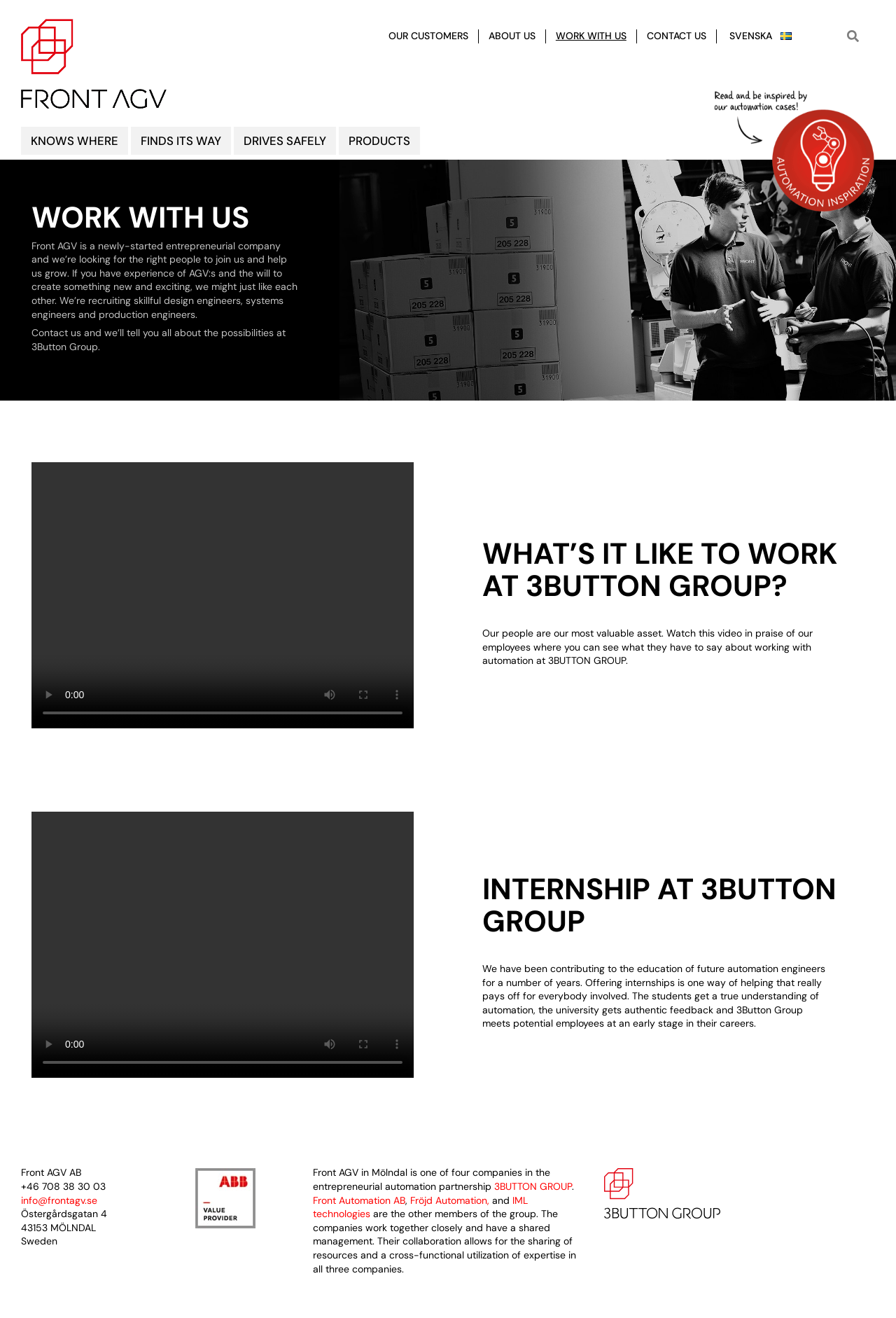Identify the bounding box coordinates for the element you need to click to achieve the following task: "Click on the 'OUR CUSTOMERS' link". The coordinates must be four float values ranging from 0 to 1, formatted as [left, top, right, bottom].

[0.433, 0.022, 0.523, 0.032]